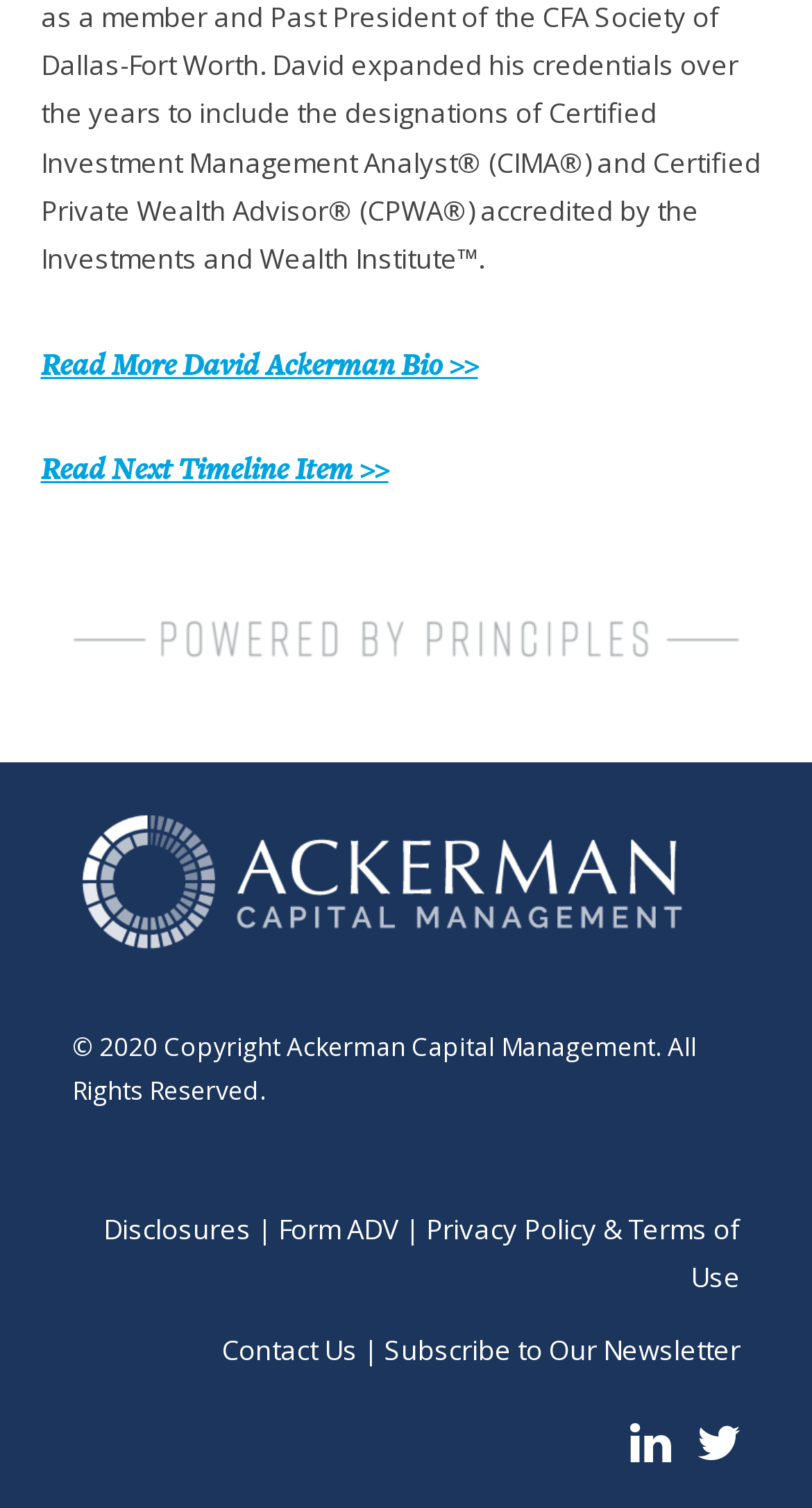Refer to the screenshot and answer the following question in detail:
What is the purpose of the 'Read More' link?

The 'Read More' link is located at coordinates [0.05, 0.227, 0.588, 0.255] and has the text 'Read More David Ackerman Bio >>', indicating that it leads to a page with more information about David Ackerman's bio.